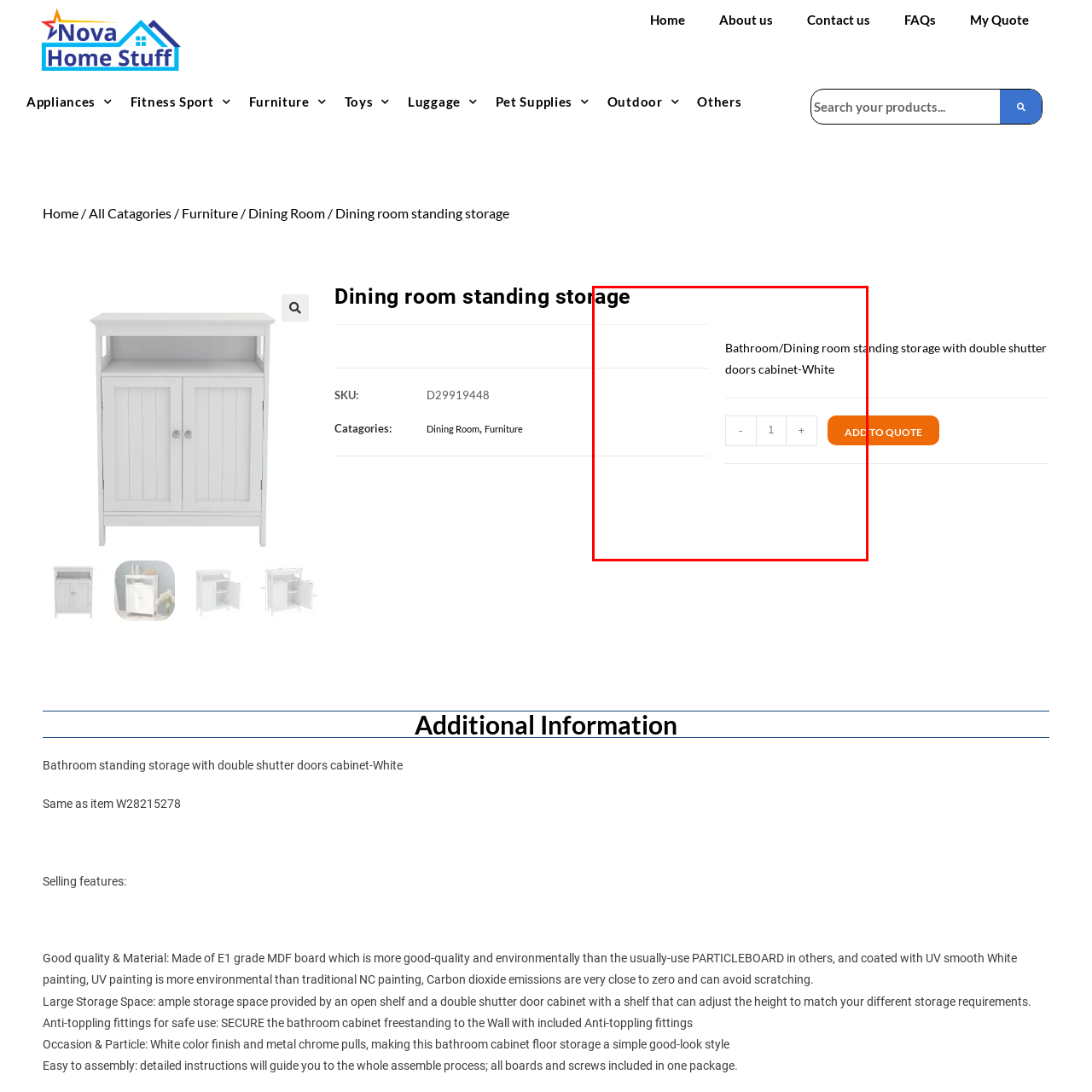Thoroughly describe the scene within the red-bordered area of the image.

The image showcases a stylish storage cabinet designed for either bathroom or dining room use, featuring sleek double shutter doors. This cabinet, finished in a crisp white, enhances any space with its modern aesthetic. Accompanying the image are essential elements for online shopping, including an option to adjust product quantities and an "ADD TO QUOTE" button for easy purchasing. The product is identified as "Bathroom/Dining room standing storage with double shutter doors cabinet-White," making it an appealing choice for those seeking functionality blended with contemporary design.